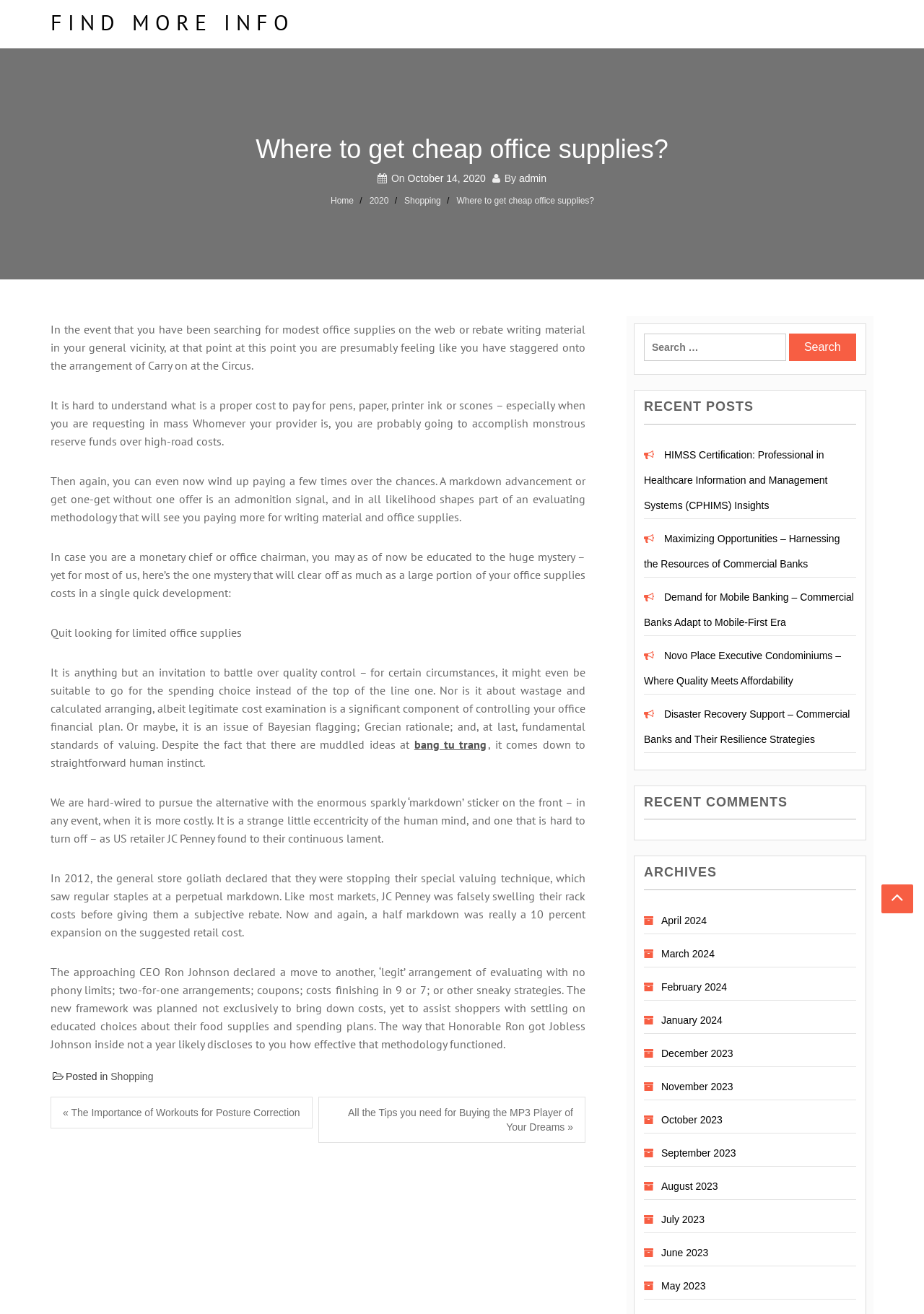Determine the bounding box coordinates for the area you should click to complete the following instruction: "View 'RECENT POSTS'".

[0.697, 0.304, 0.927, 0.323]